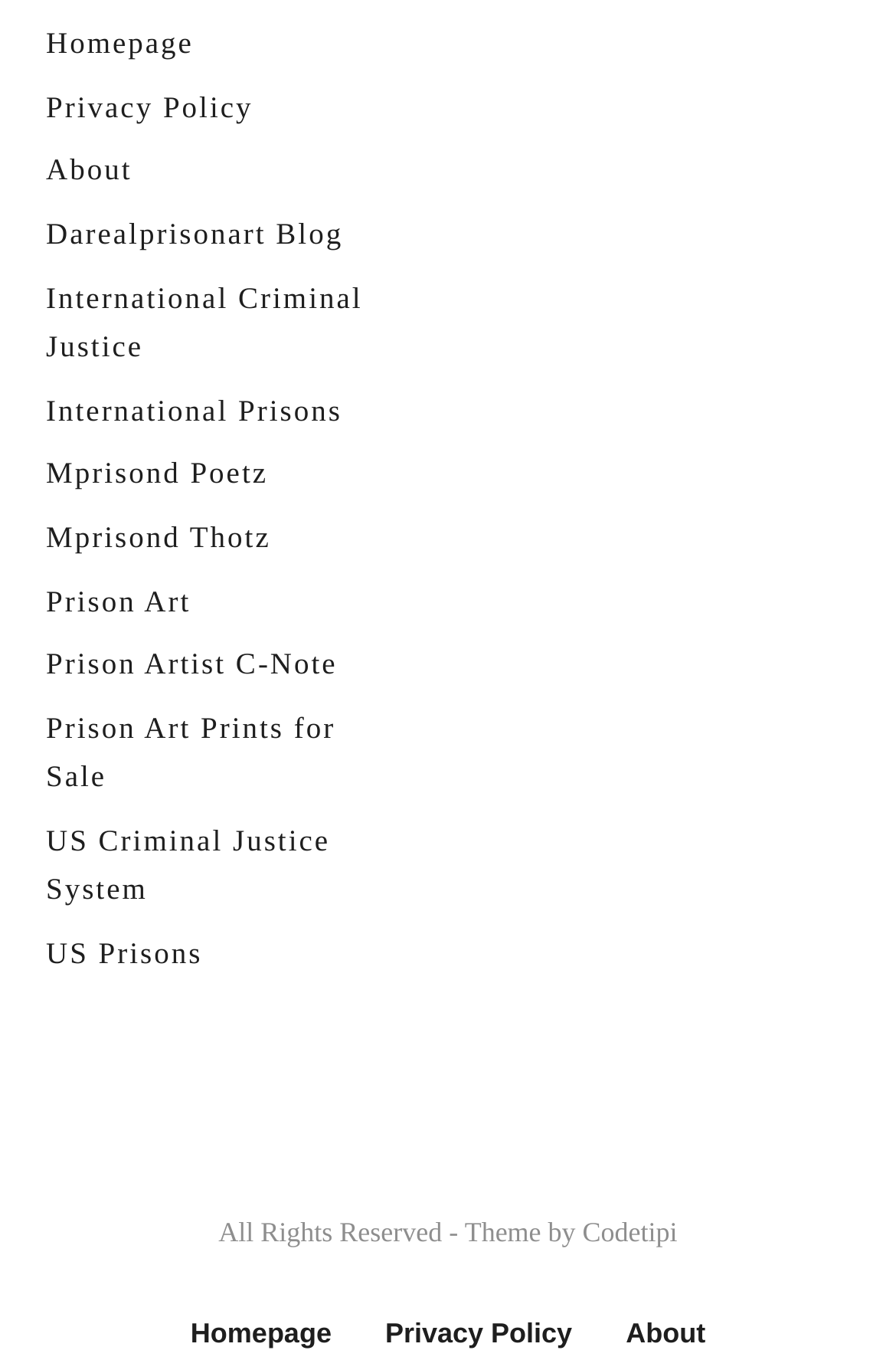Using the format (top-left x, top-left y, bottom-right x, bottom-right y), provide the bounding box coordinates for the described UI element. All values should be floating point numbers between 0 and 1: Digital Marketing Services

None